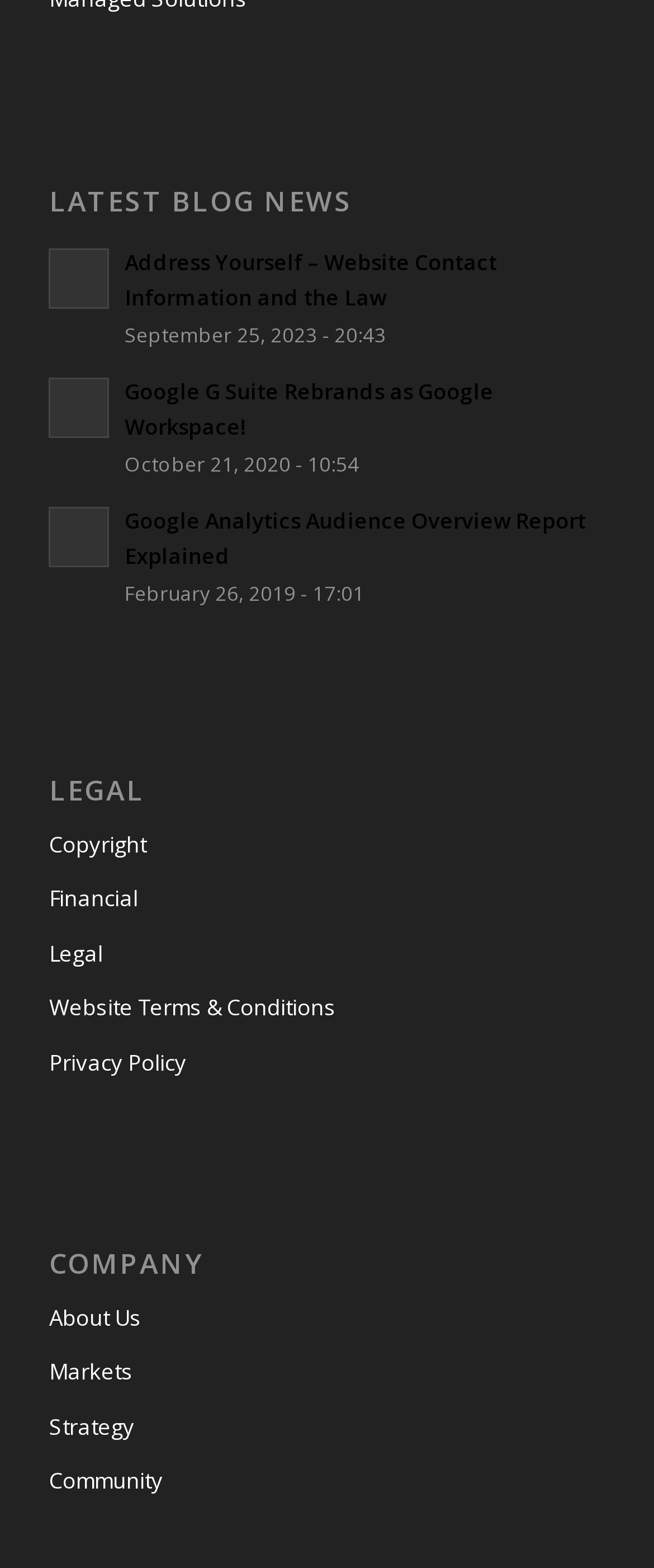What is the category of 'Copyright'? Based on the image, give a response in one word or a short phrase.

LEGAL